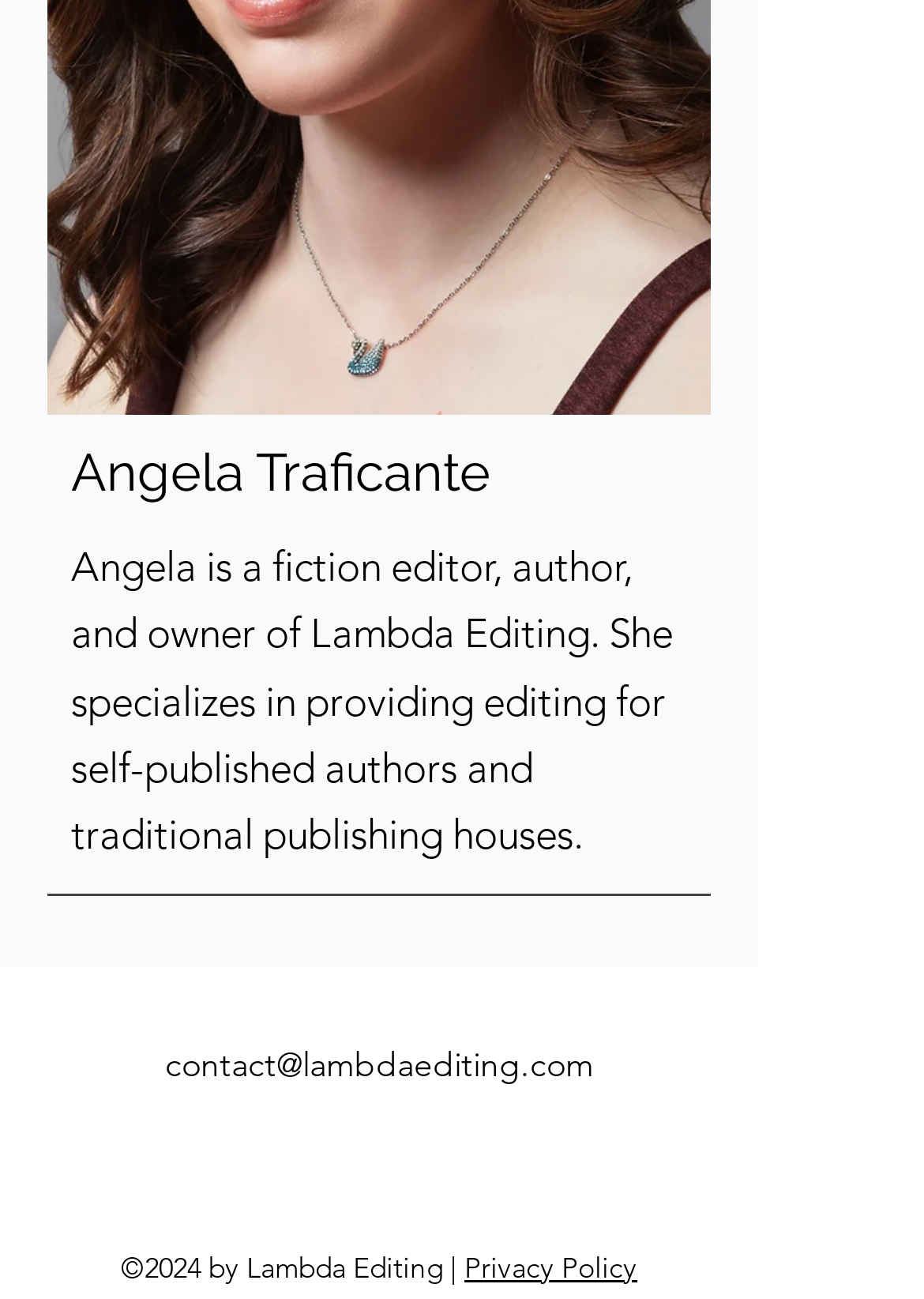Find the bounding box of the element with the following description: "aria-label="Twitter"". The coordinates must be four float numbers between 0 and 1, formatted as [left, top, right, bottom].

[0.423, 0.881, 0.474, 0.918]